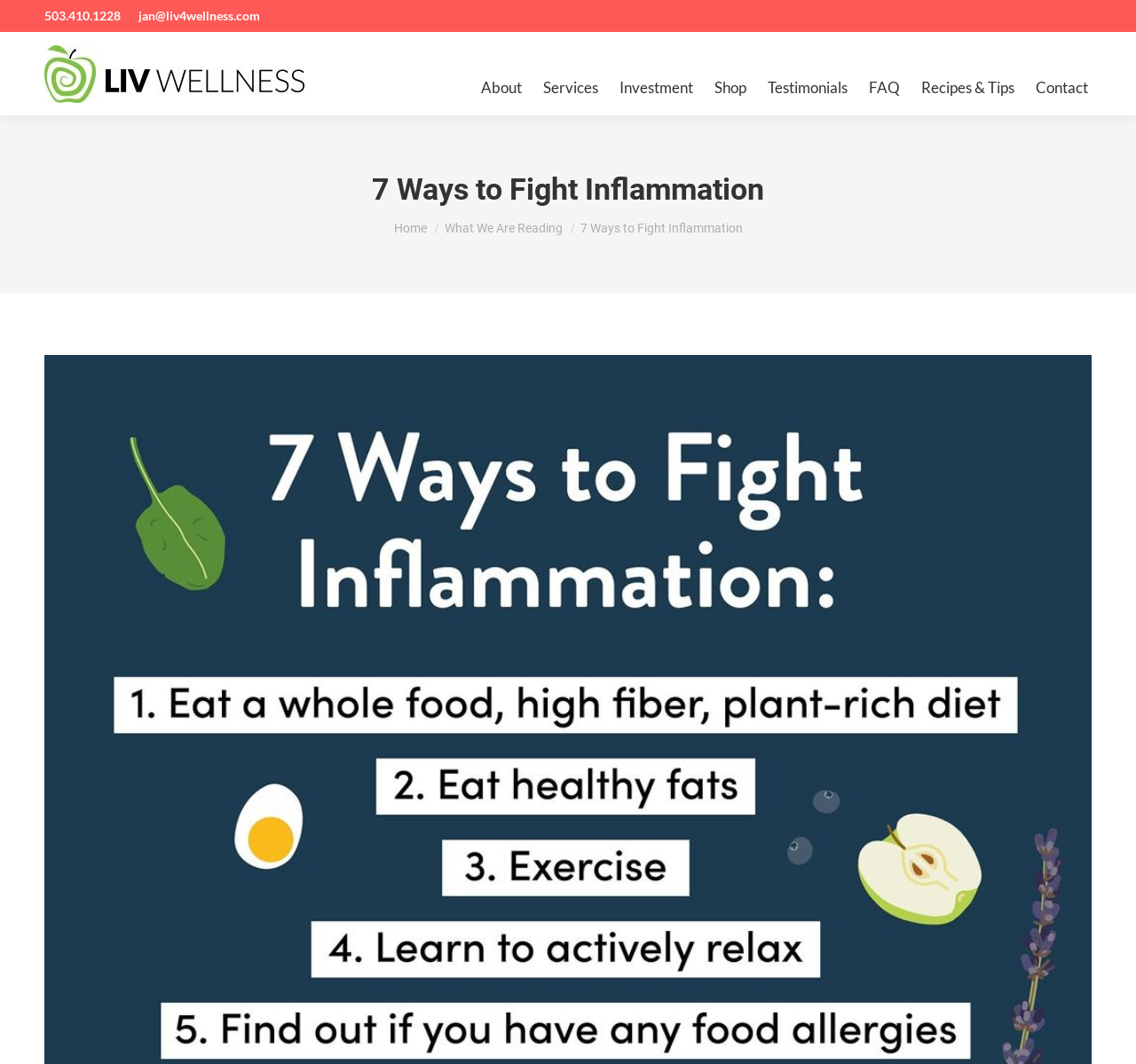Locate the bounding box coordinates of the UI element described by: "Testimonials". Provide the coordinates as four float numbers between 0 and 1, formatted as [left, top, right, bottom].

[0.673, 0.045, 0.749, 0.115]